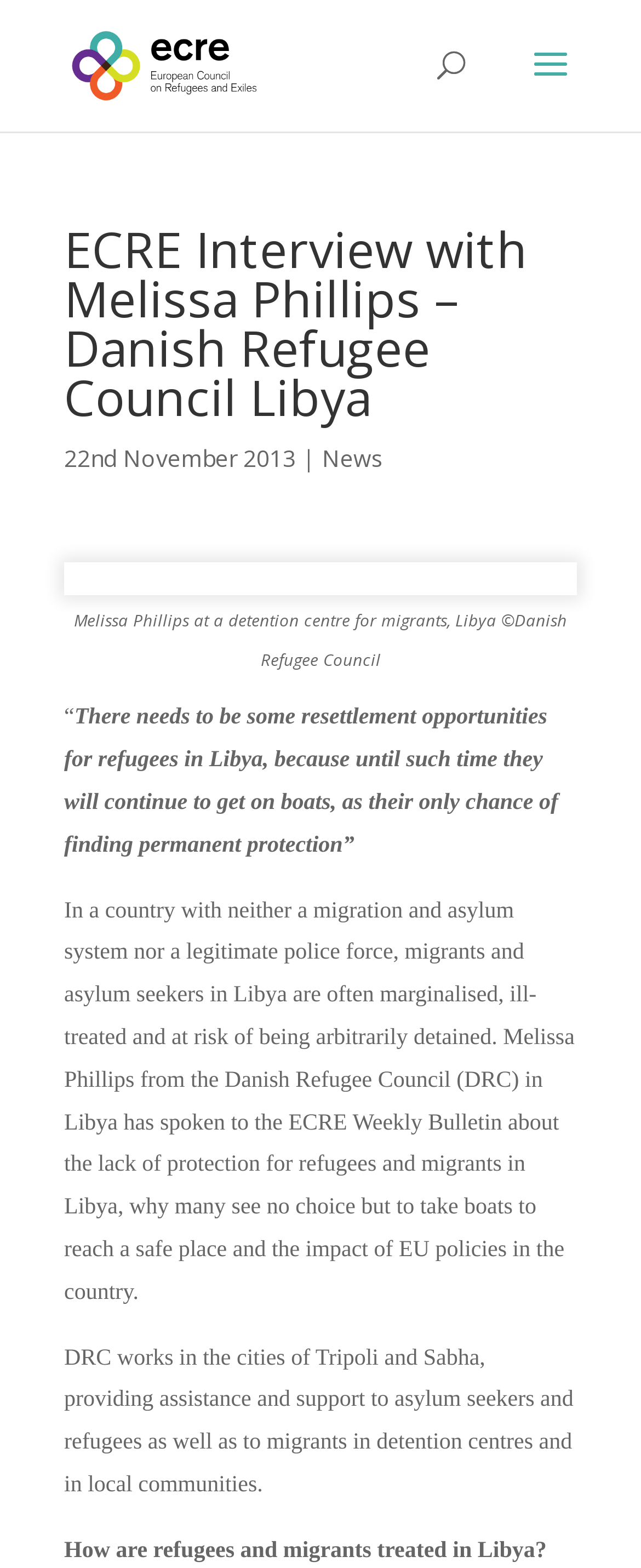Describe the entire webpage, focusing on both content and design.

The webpage is about an interview with Melissa Phillips from the Danish Refugee Council (DRC) in Libya, published by the European Council on Refugees and Exiles (ECRE). At the top left, there is a link to the ECRE website, accompanied by an image of the ECRE logo. 

Below the logo, there is a search bar that spans across the top of the page. 

The main content of the page is divided into sections. The first section is a heading that displays the title of the interview, "ECRE Interview with Melissa Phillips – Danish Refugee Council Libya". 

Below the heading, there is a date "22nd November 2013" followed by a category label "News". 

The next section features an image of Melissa Phillips at a detention centre for migrants in Libya, with a caption describing the context of the photo. 

Following the image, there is a quote from Melissa Phillips, which is a statement about the need for resettlement opportunities for refugees in Libya. 

Below the quote, there is a lengthy paragraph that summarizes the challenges faced by migrants and asylum seekers in Libya, including the lack of protection, marginalization, and arbitrary detention. The paragraph also mentions the impact of EU policies in the country. 

The next section describes the work of the Danish Refugee Council (DRC) in Libya, providing assistance and support to asylum seekers, refugees, and migrants in detention centres and local communities. 

Finally, there is a question "How are refugees and migrants treated in Libya?" which appears to be a heading or a subheading for a subsequent section or article.